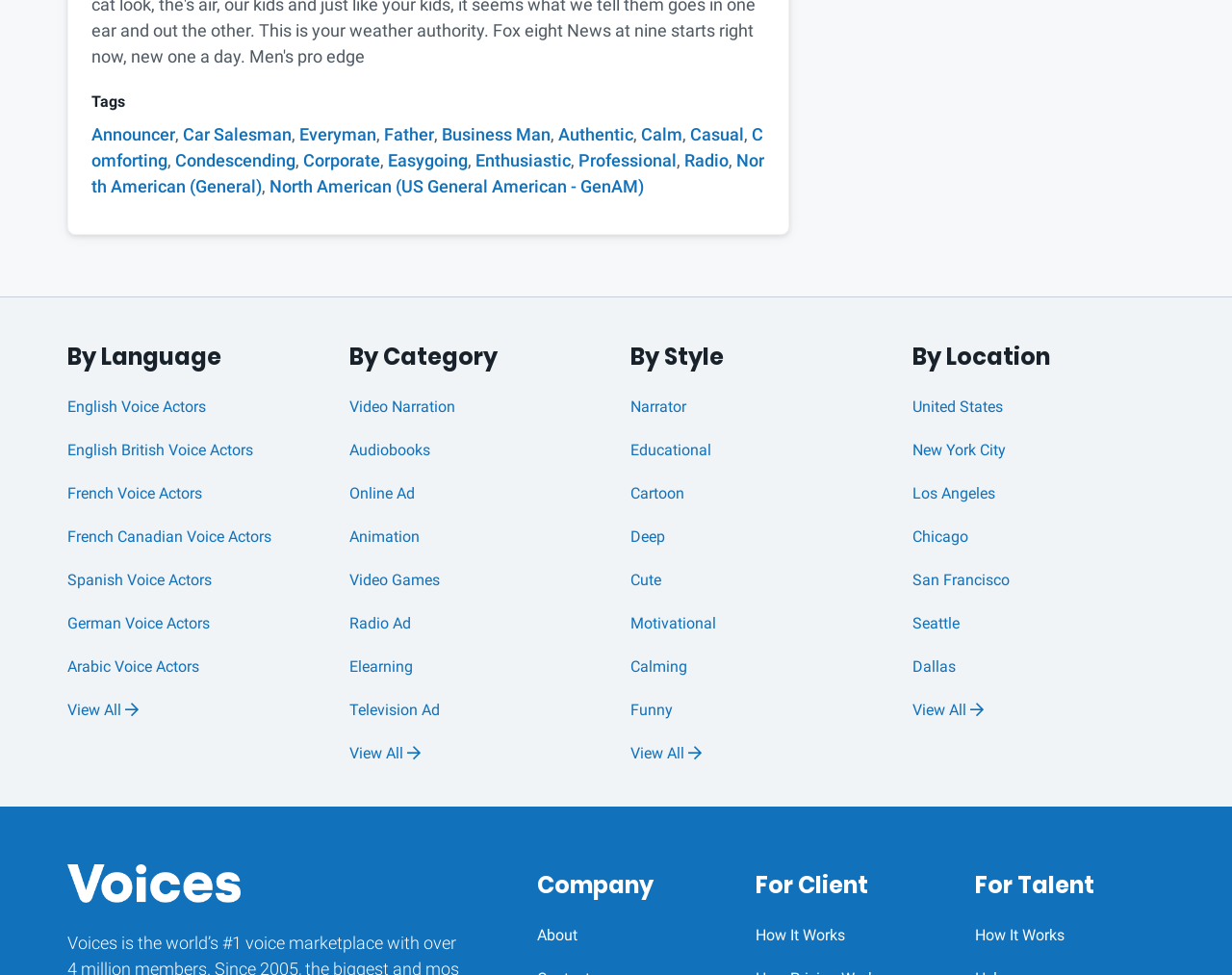Please answer the following question using a single word or phrase: 
What is the type of 'North American (General)'?

Language